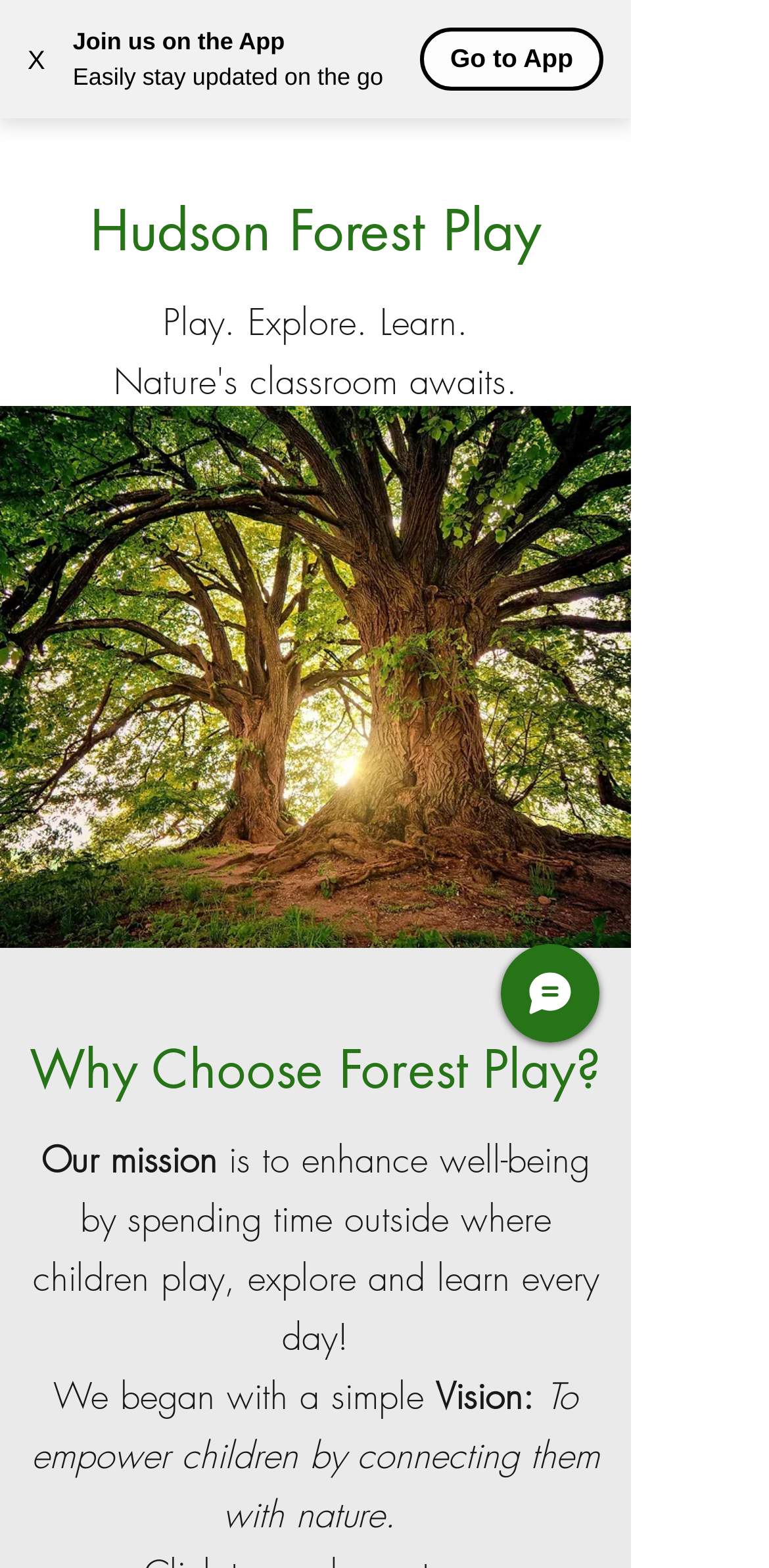Please give a succinct answer using a single word or phrase:
What is the call-to-action on the top-right corner?

Go to App